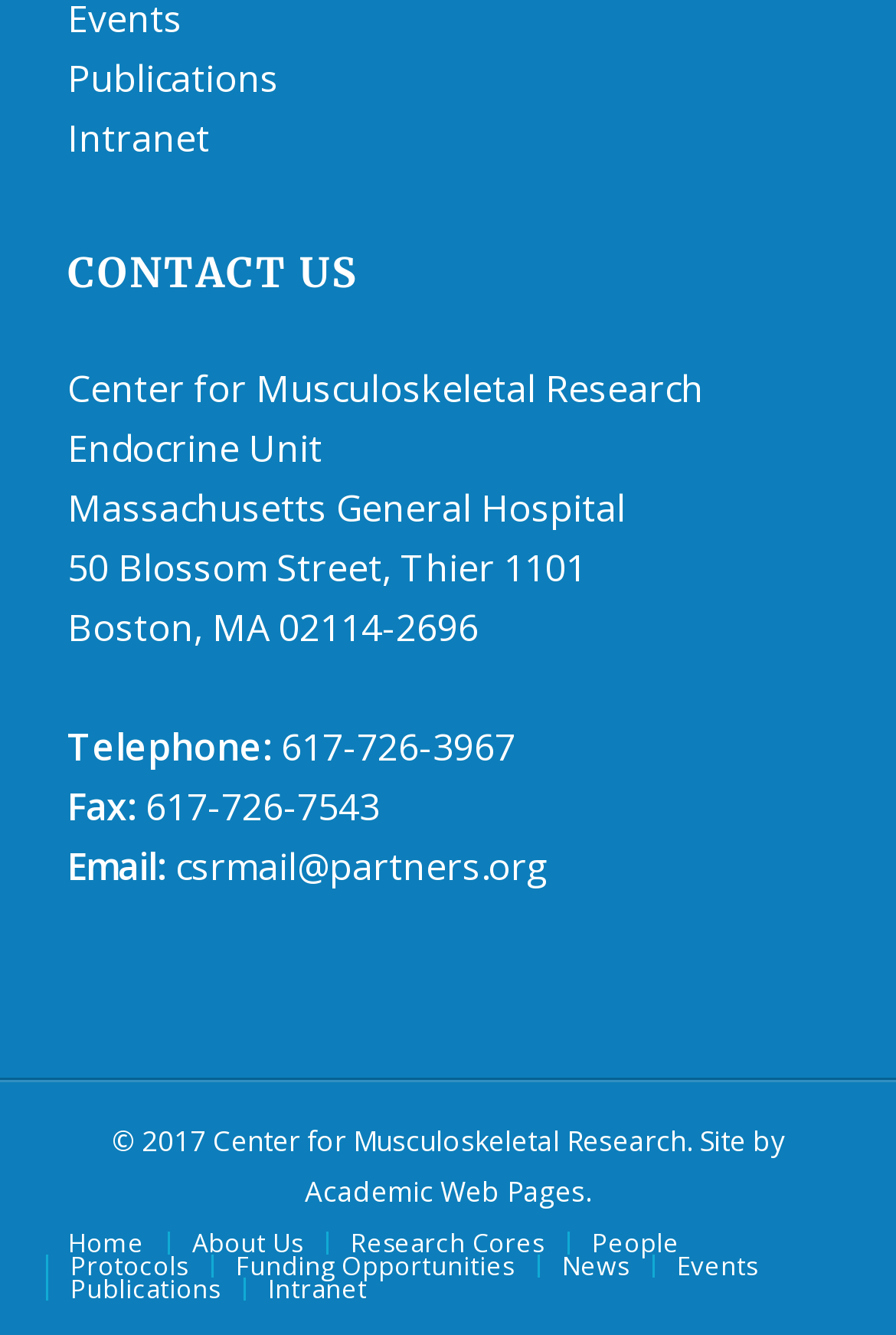Please provide the bounding box coordinates for the element that needs to be clicked to perform the instruction: "Visit the 'Intranet'". The coordinates must consist of four float numbers between 0 and 1, formatted as [left, top, right, bottom].

[0.075, 0.085, 0.234, 0.122]